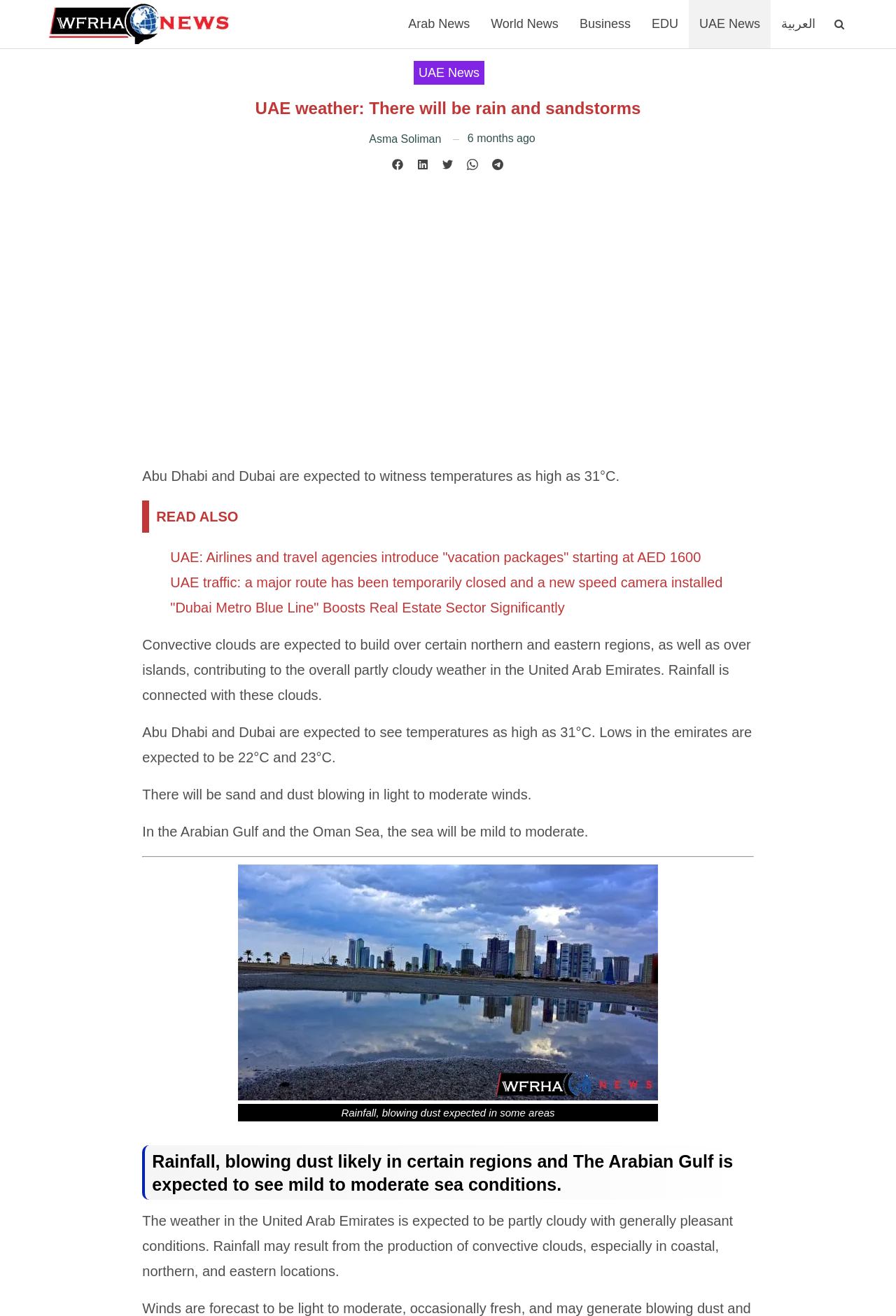Please determine the bounding box coordinates of the element to click in order to execute the following instruction: "Check the weather forecast". The coordinates should be four float numbers between 0 and 1, specified as [left, top, right, bottom].

[0.159, 0.356, 0.691, 0.368]